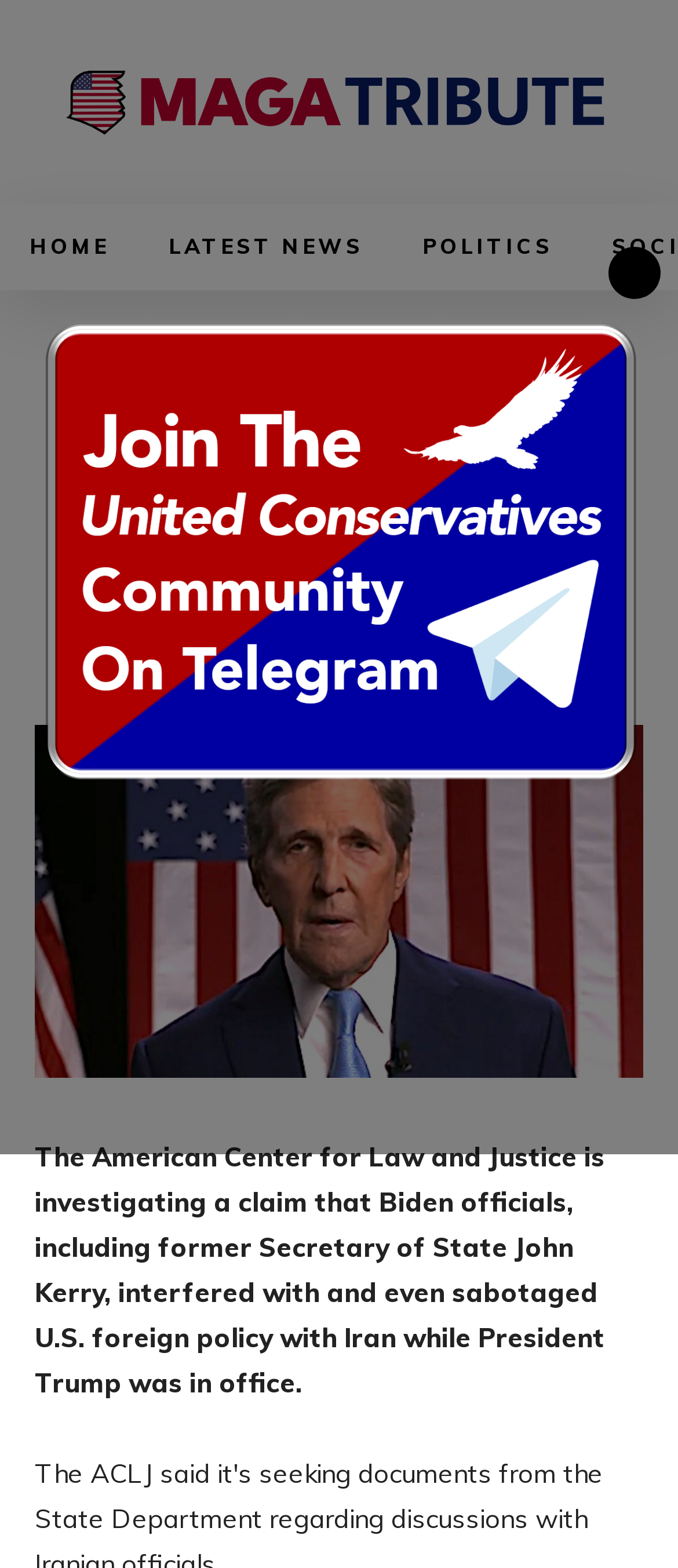What is the name of the social media platform with an image link?
Using the image, respond with a single word or phrase.

Telegram